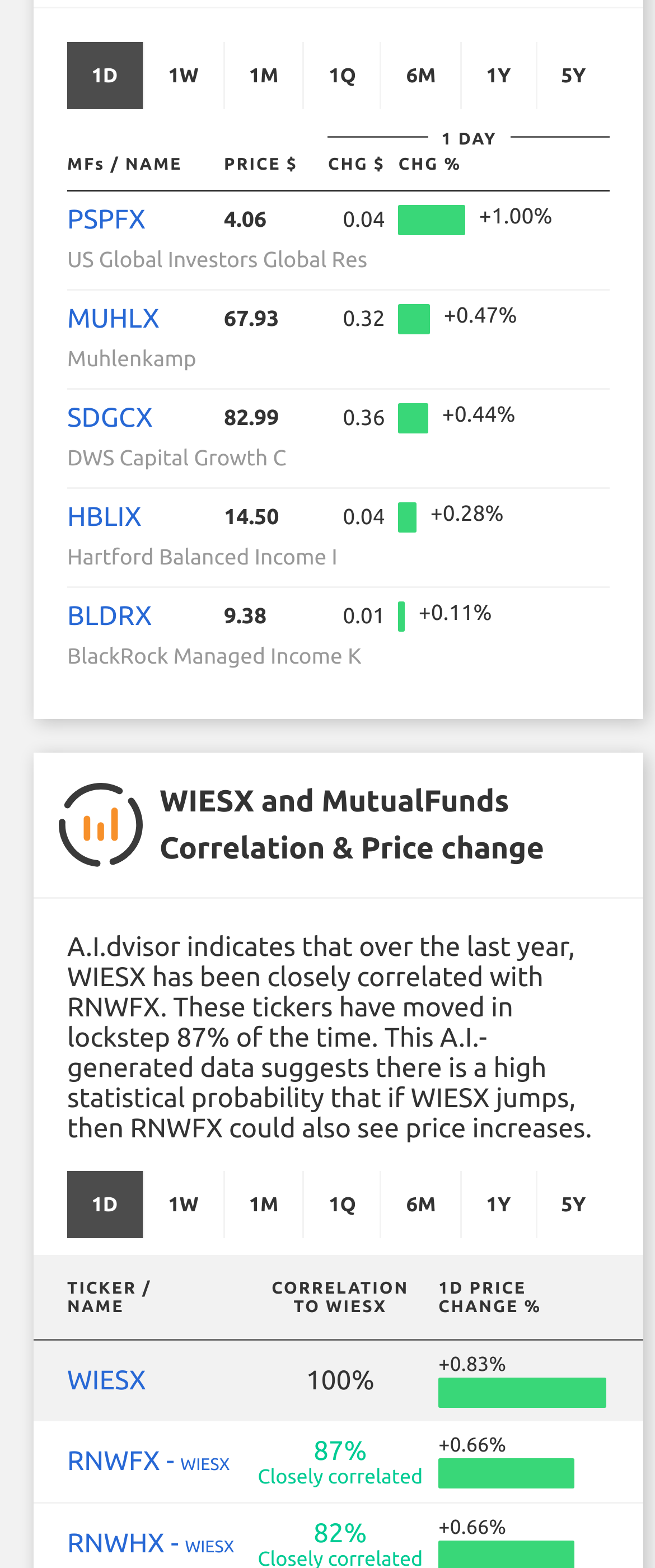Use a single word or phrase to answer the question:
What is the correlation between WIESX and RNWFX?

87%